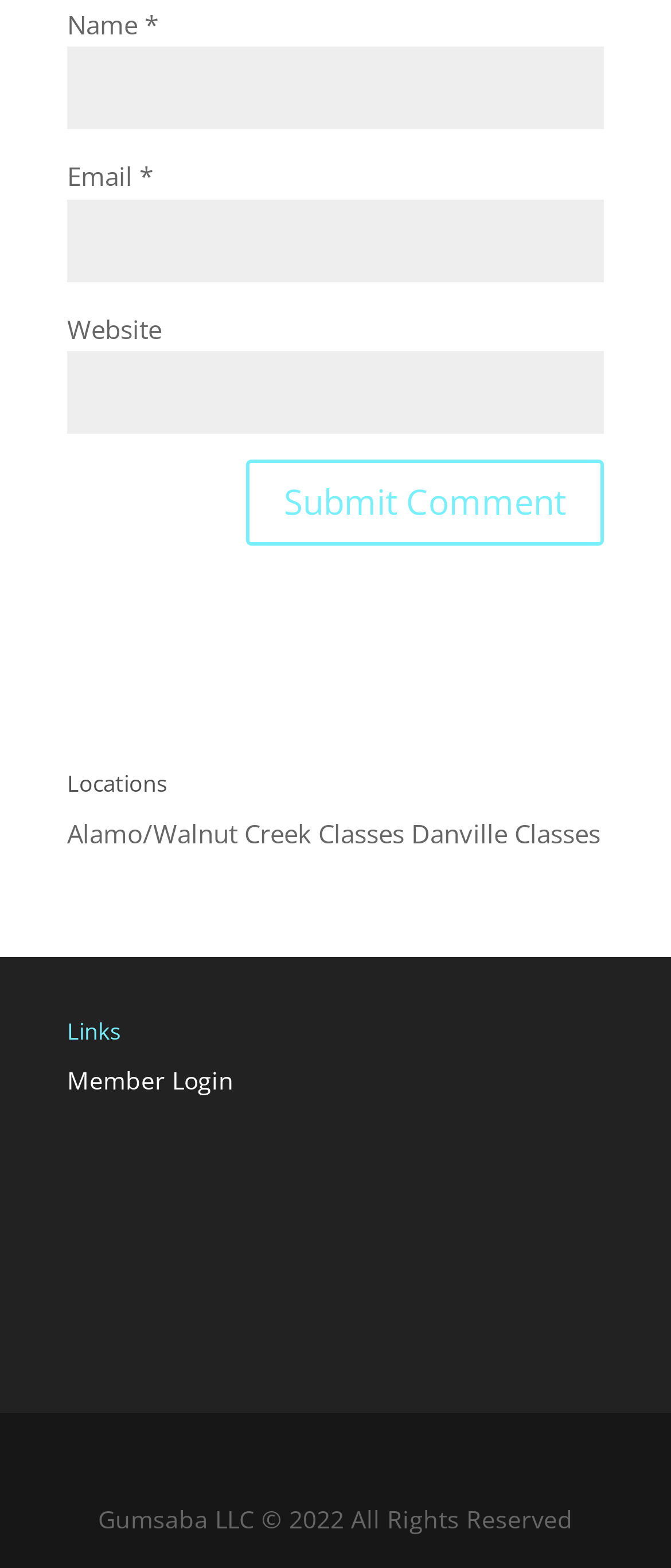Please specify the bounding box coordinates of the area that should be clicked to accomplish the following instruction: "Submit a comment". The coordinates should consist of four float numbers between 0 and 1, i.e., [left, top, right, bottom].

[0.367, 0.293, 0.9, 0.348]